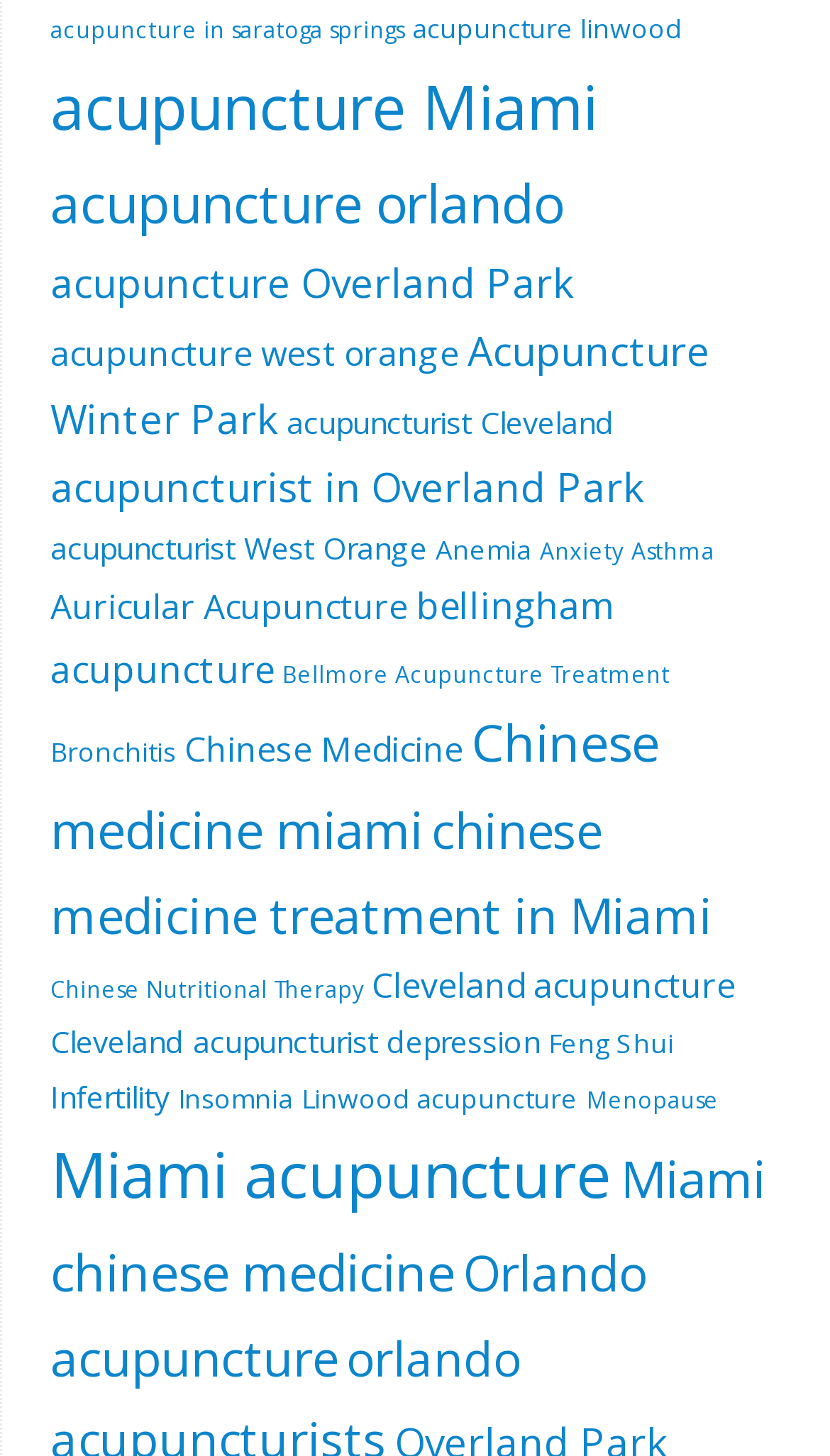Pinpoint the bounding box coordinates of the clickable element to carry out the following instruction: "Click on acupuncture in saratoga springs."

[0.06, 0.011, 0.486, 0.031]